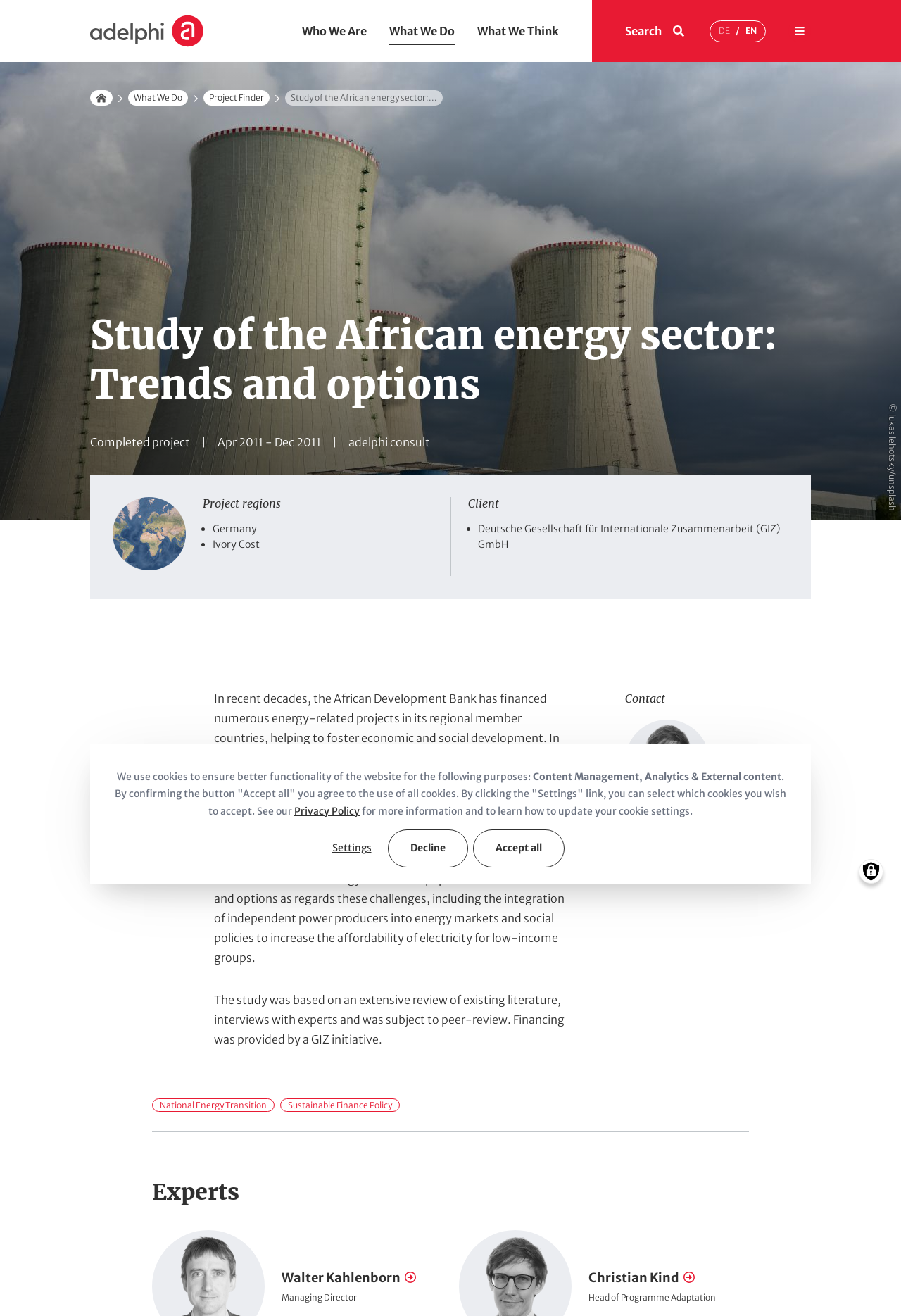Please determine the bounding box coordinates of the area that needs to be clicked to complete this task: 'View the Project Finder page'. The coordinates must be four float numbers between 0 and 1, formatted as [left, top, right, bottom].

[0.226, 0.068, 0.299, 0.08]